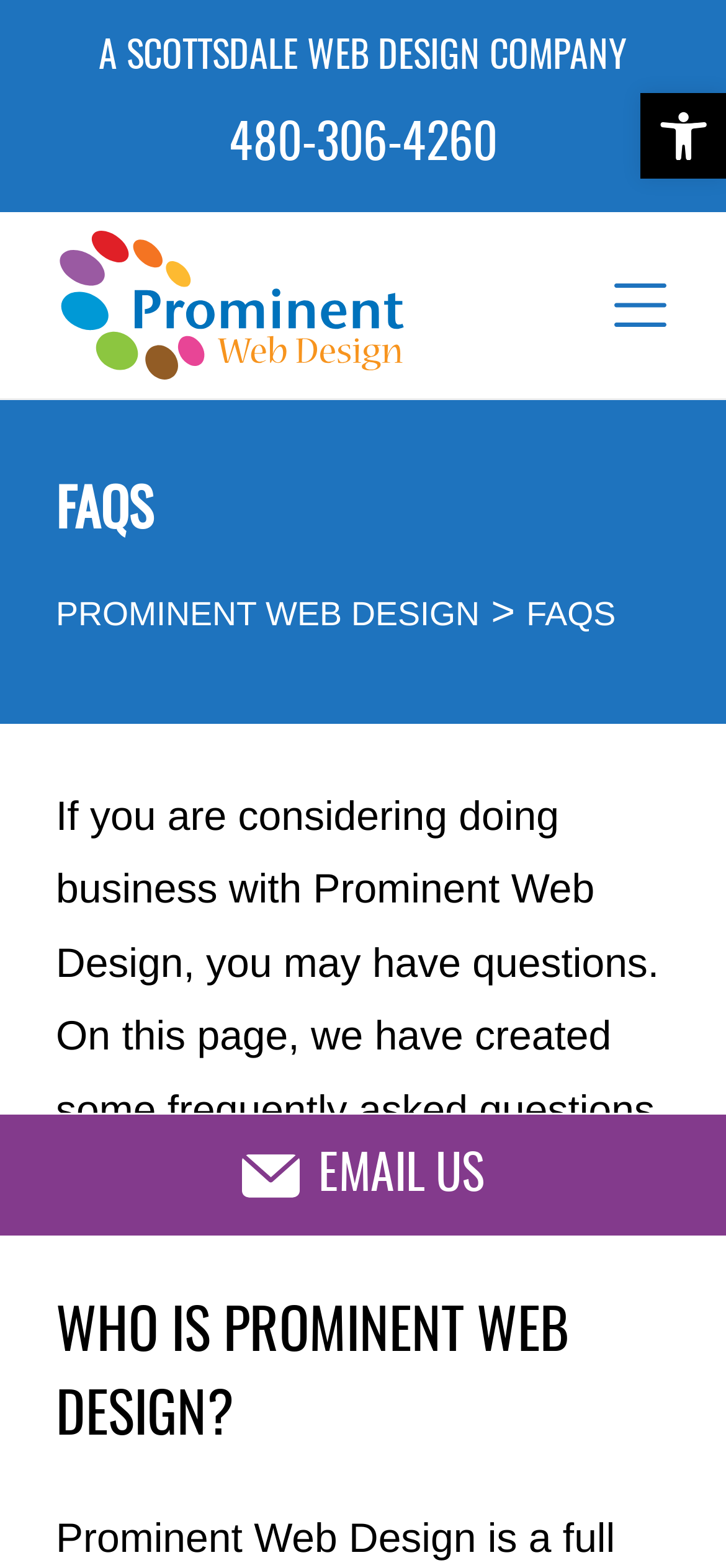What is the purpose of this webpage?
Please provide an in-depth and detailed response to the question.

I inferred this by reading the introductory text on the webpage, which states 'If you are considering doing business with Prominent Web Design, you may have questions. On this page, we have created some frequently asked questions with corresponding answers.' This suggests that the purpose of the webpage is to provide answers to common questions about Prominent Web Design.